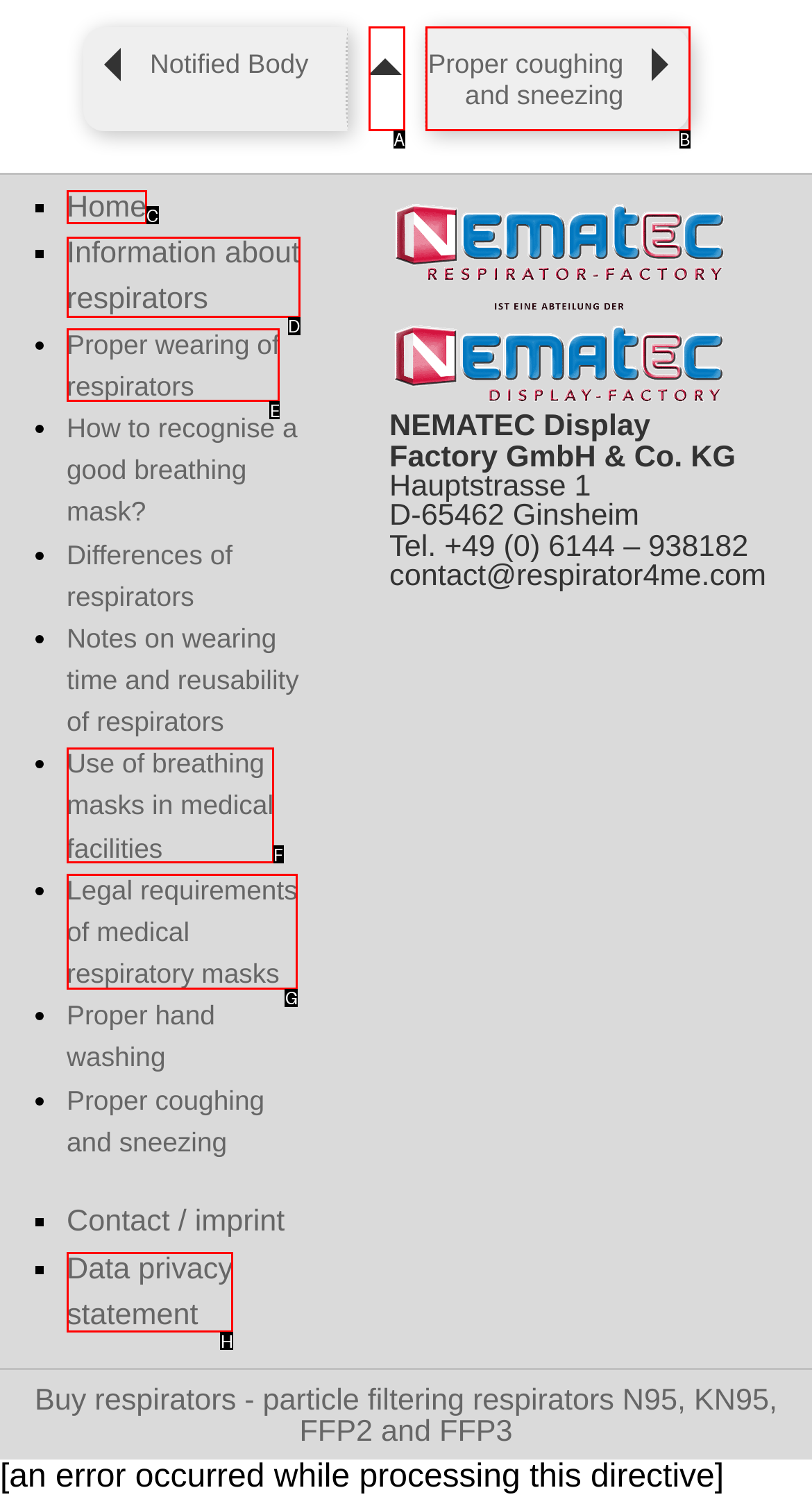Select the letter of the HTML element that best fits the description: Proper wearing of respirators
Answer with the corresponding letter from the provided choices.

E